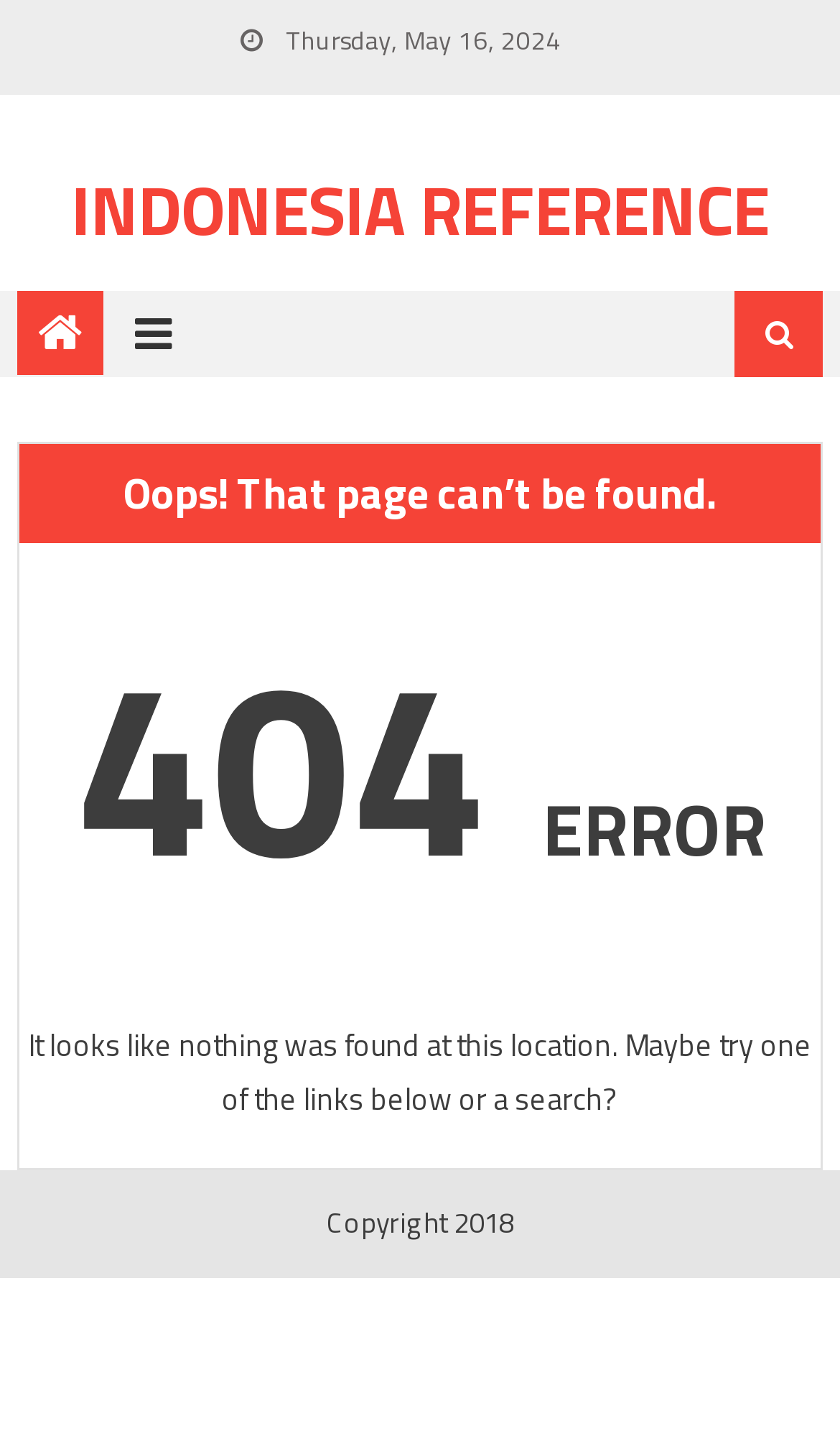What is the copyright year?
Refer to the image and give a detailed answer to the question.

The copyright year is displayed at the bottom of the webpage, which is '2018'.